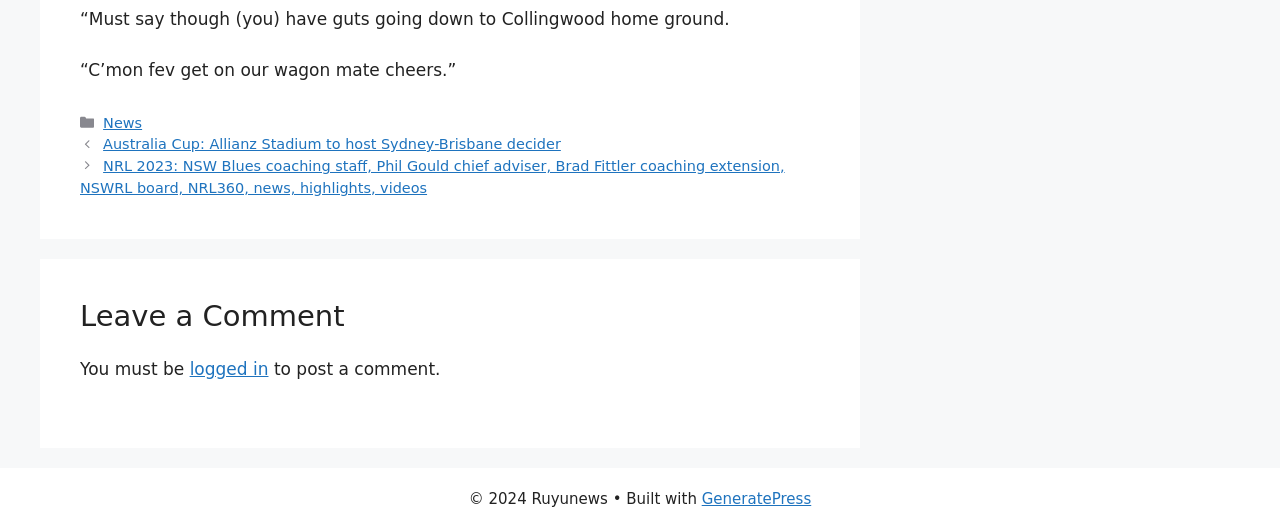Determine the bounding box of the UI element mentioned here: "GeneratePress". The coordinates must be in the format [left, top, right, bottom] with values ranging from 0 to 1.

[0.548, 0.923, 0.634, 0.957]